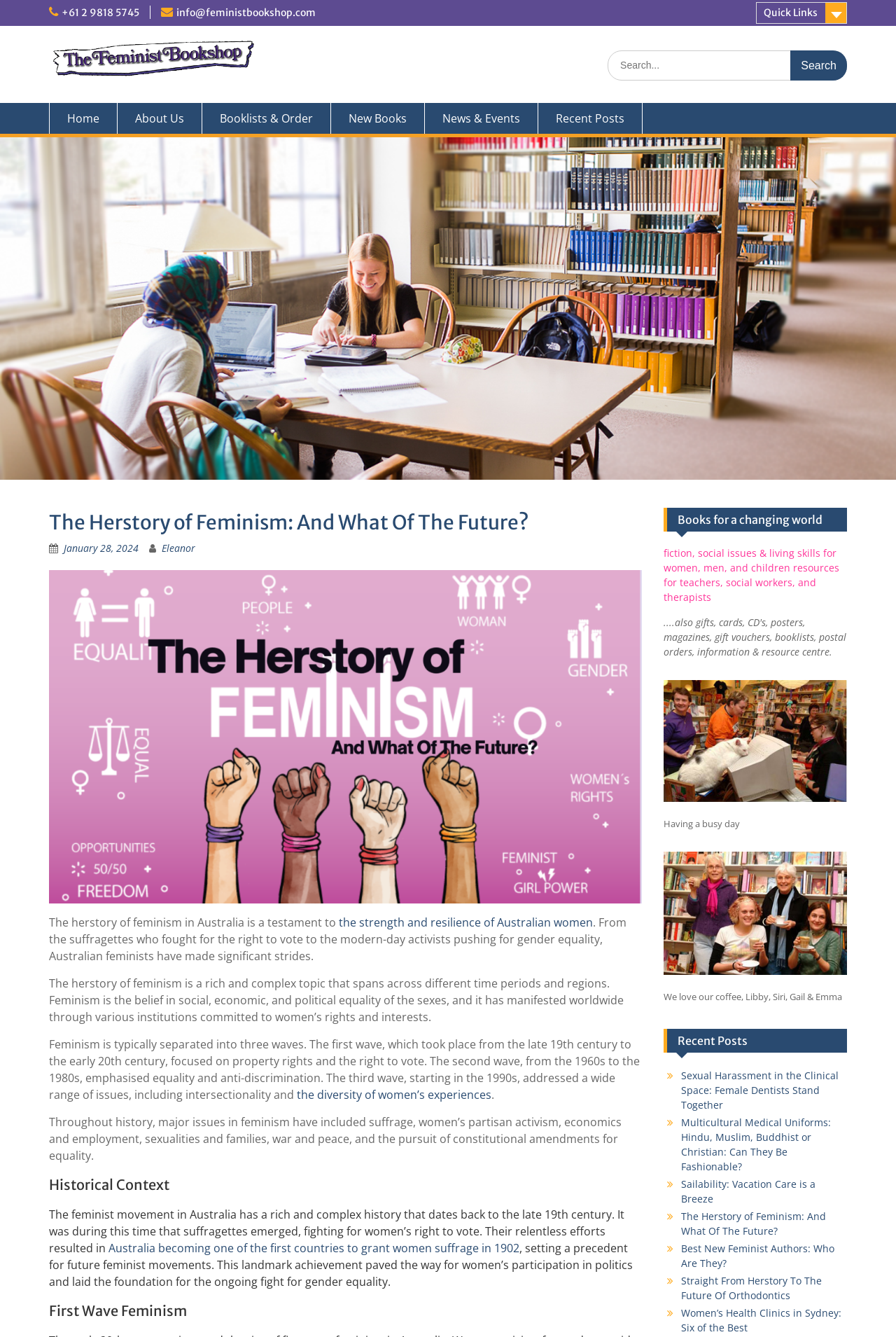Please locate the bounding box coordinates of the element that needs to be clicked to achieve the following instruction: "Read the article about The Herstory of Feminism". The coordinates should be four float numbers between 0 and 1, i.e., [left, top, right, bottom].

[0.0, 0.103, 1.0, 0.359]